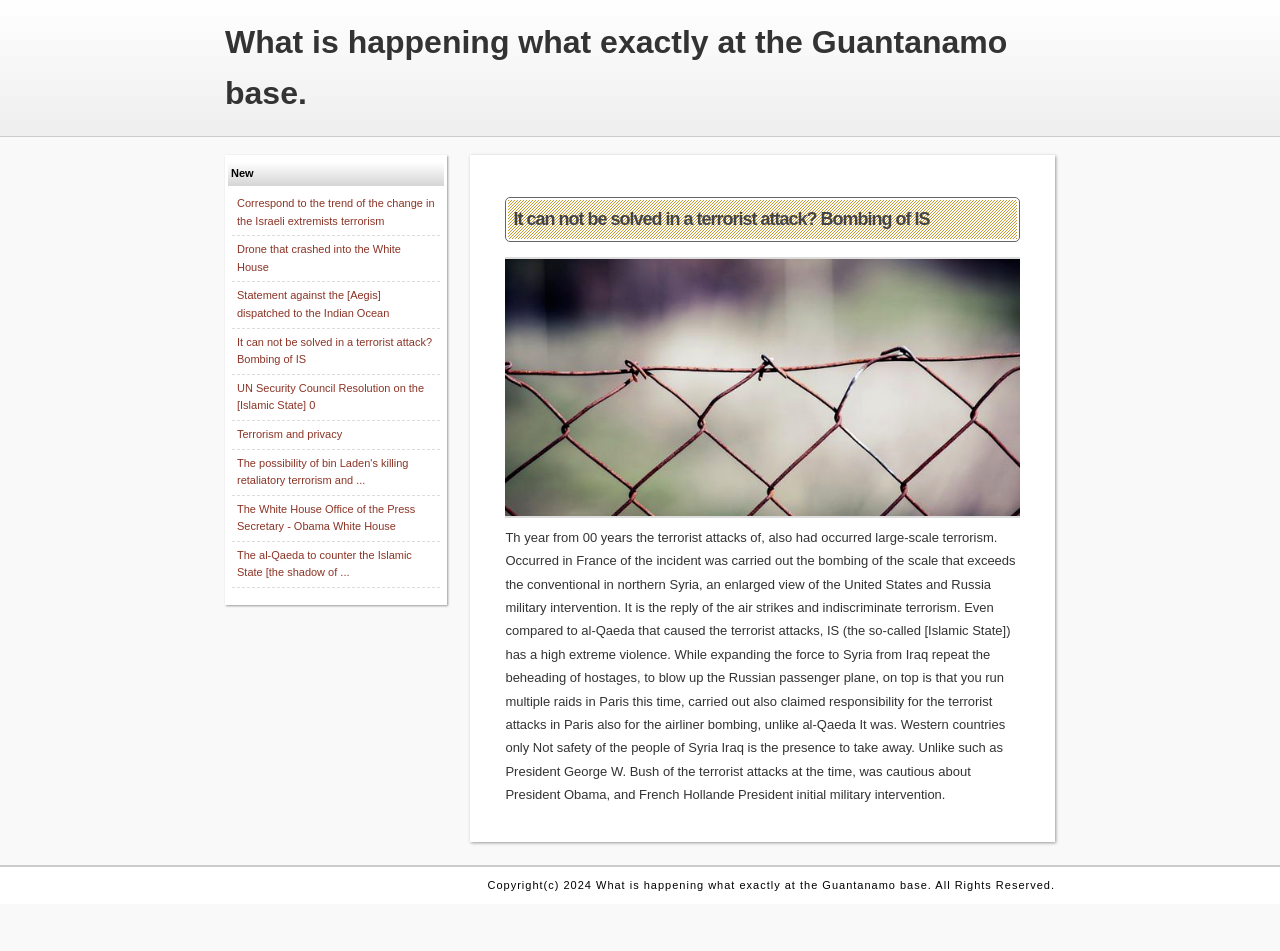Determine the bounding box coordinates of the clickable region to carry out the instruction: "Read the statement against the Aegis dispatched to the Indian Ocean".

[0.185, 0.304, 0.304, 0.335]